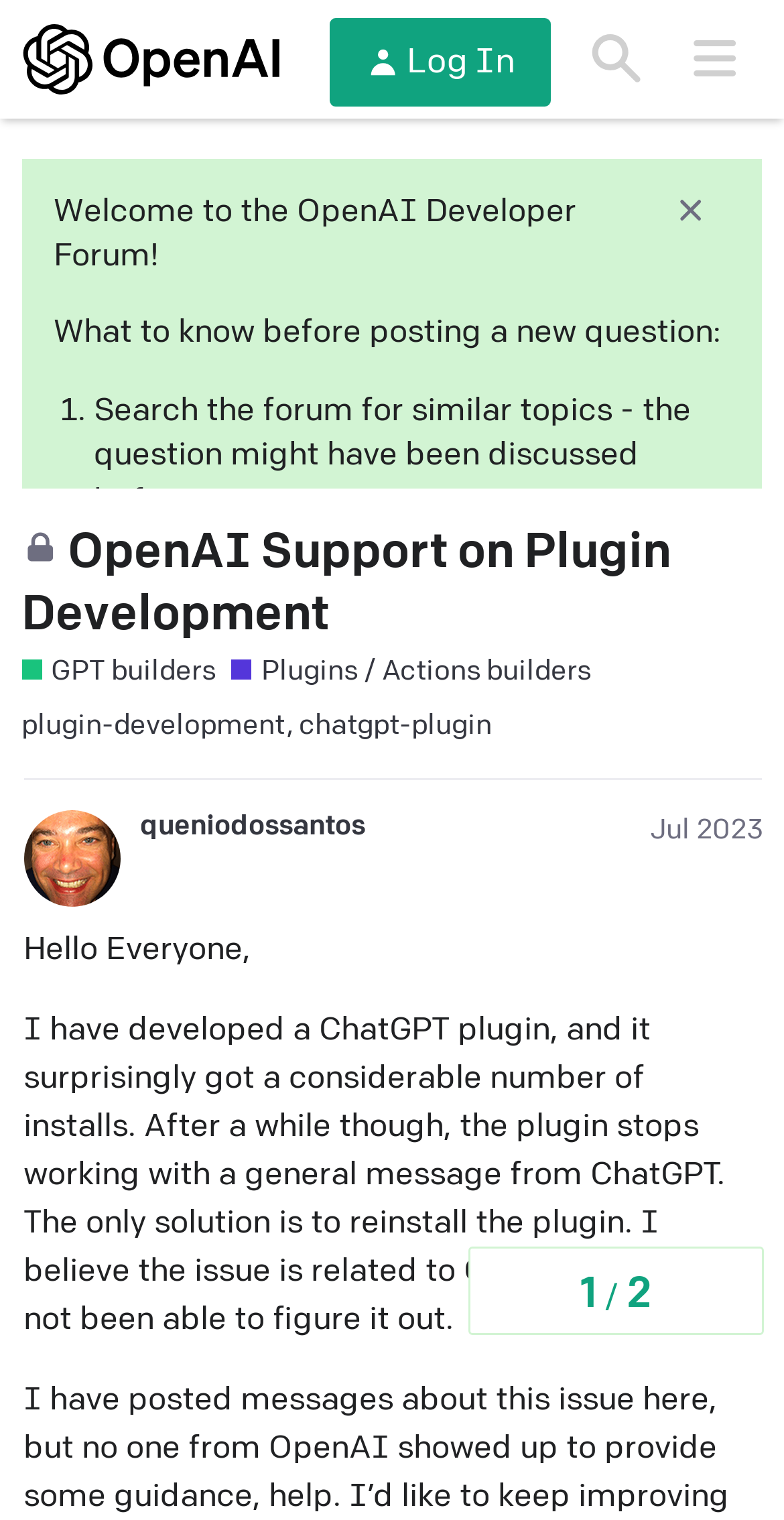Please provide the main heading of the webpage content.

OpenAI Support on Plugin Development